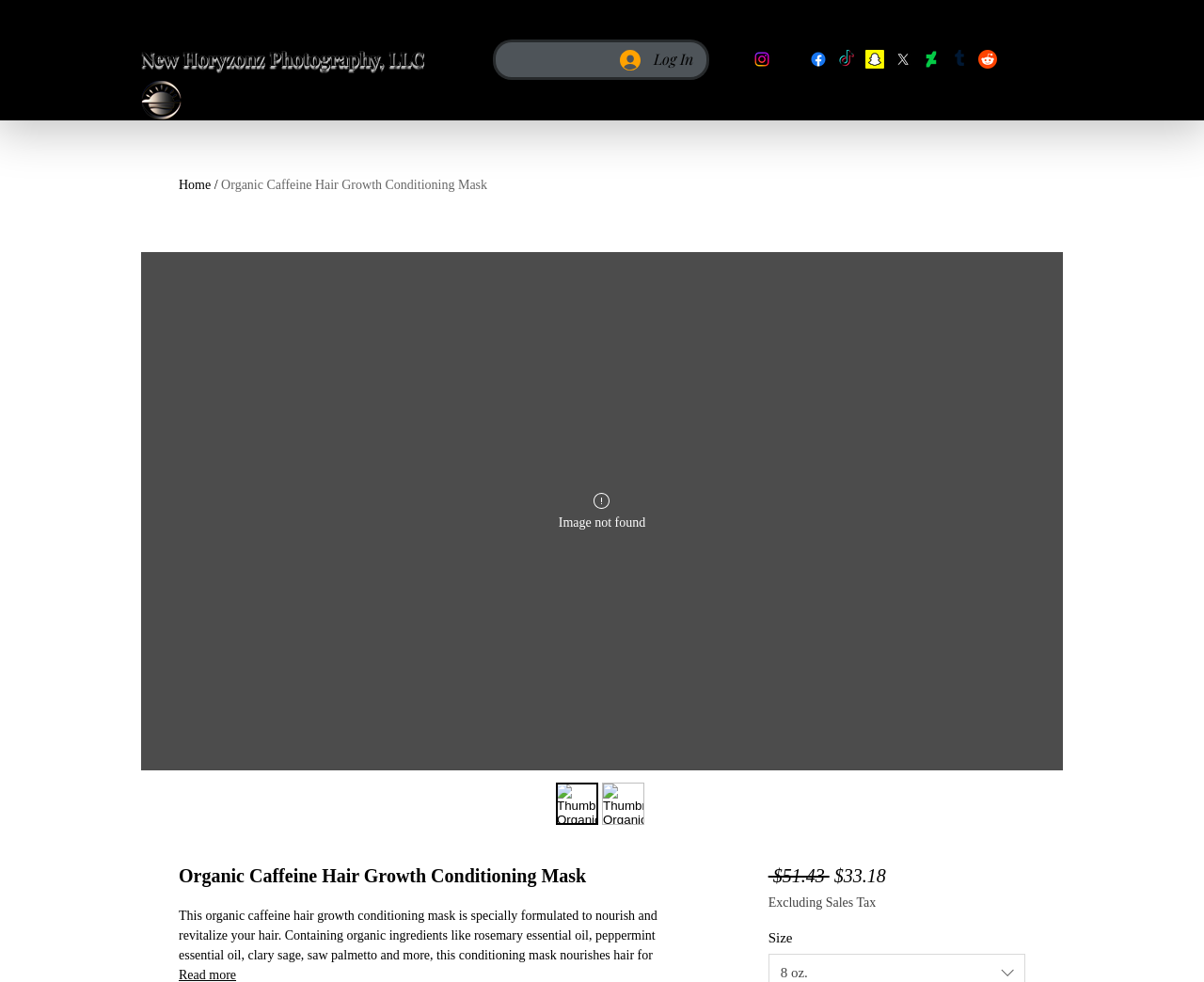Can you determine the bounding box coordinates of the area that needs to be clicked to fulfill the following instruction: "Check the sale price"?

[0.693, 0.881, 0.736, 0.902]